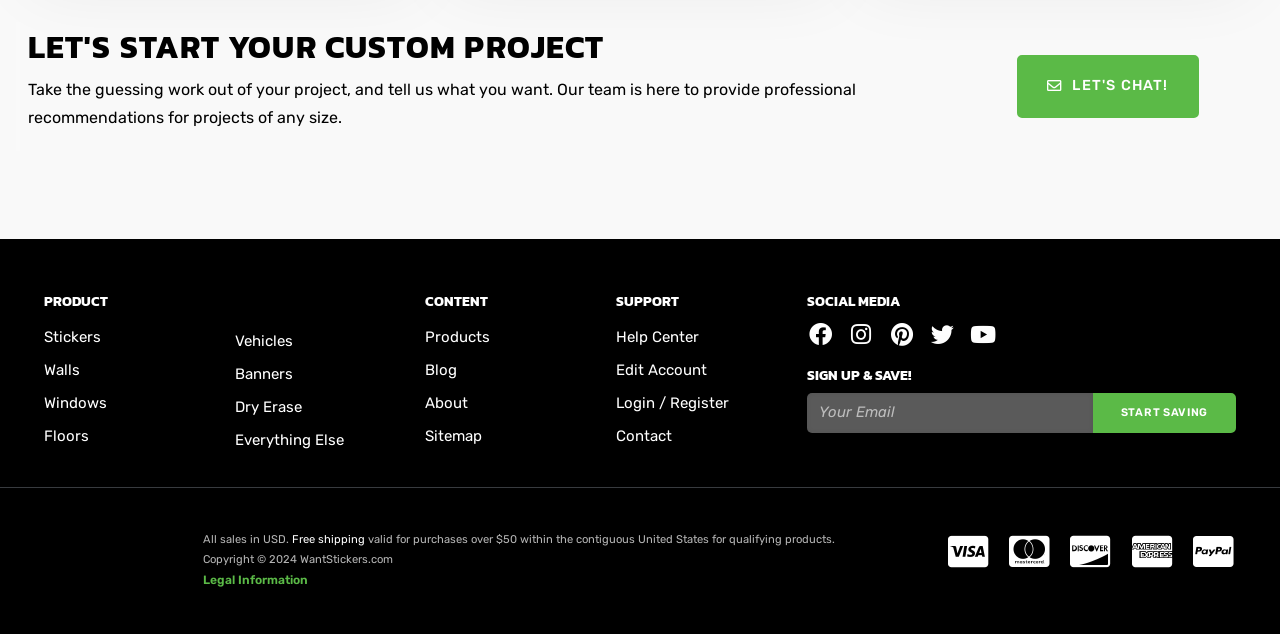Indicate the bounding box coordinates of the element that needs to be clicked to satisfy the following instruction: "Select Stickers". The coordinates should be four float numbers between 0 and 1, i.e., [left, top, right, bottom].

[0.034, 0.51, 0.183, 0.555]